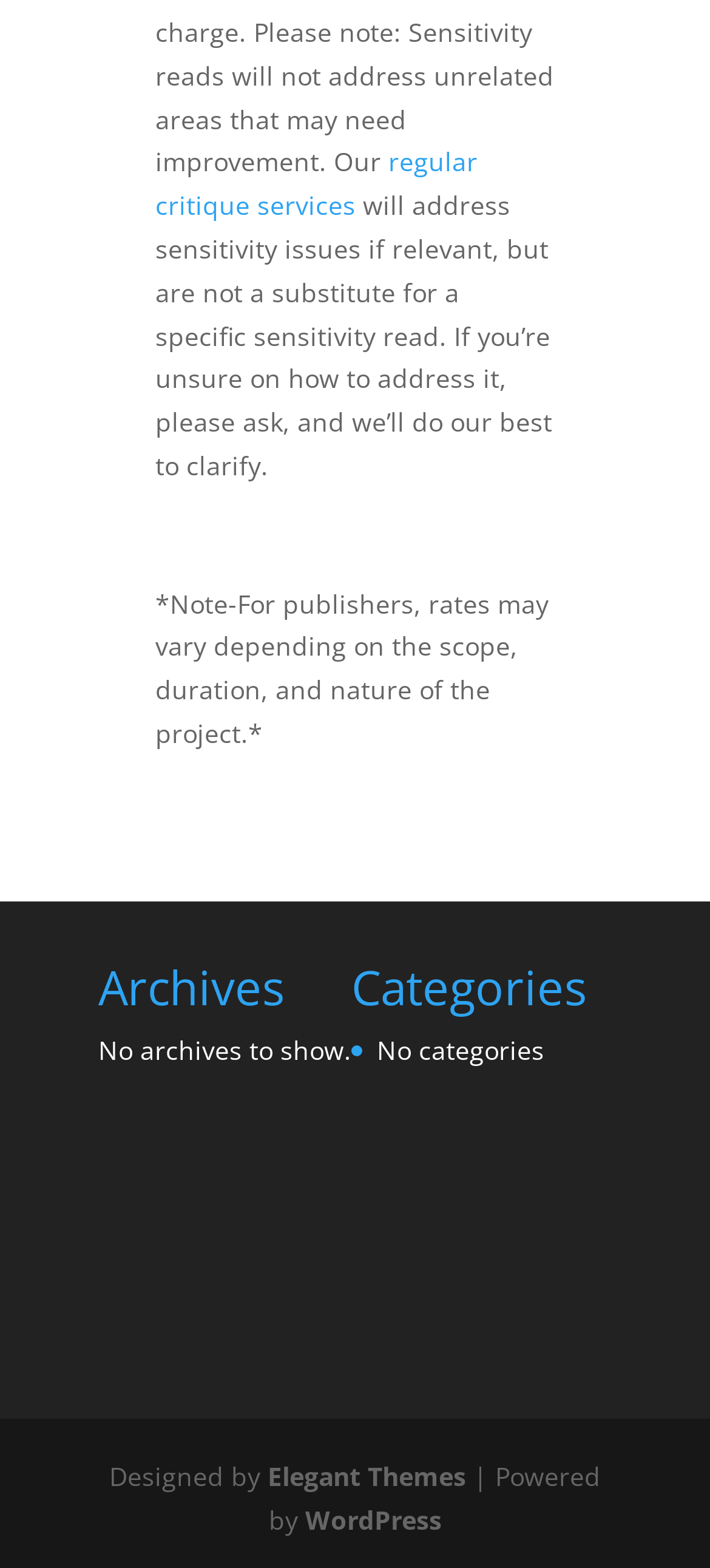Are there any categories available?
Kindly answer the question with as much detail as you can.

The StaticText element with the text 'No categories' suggests that there are no categories available on the webpage.